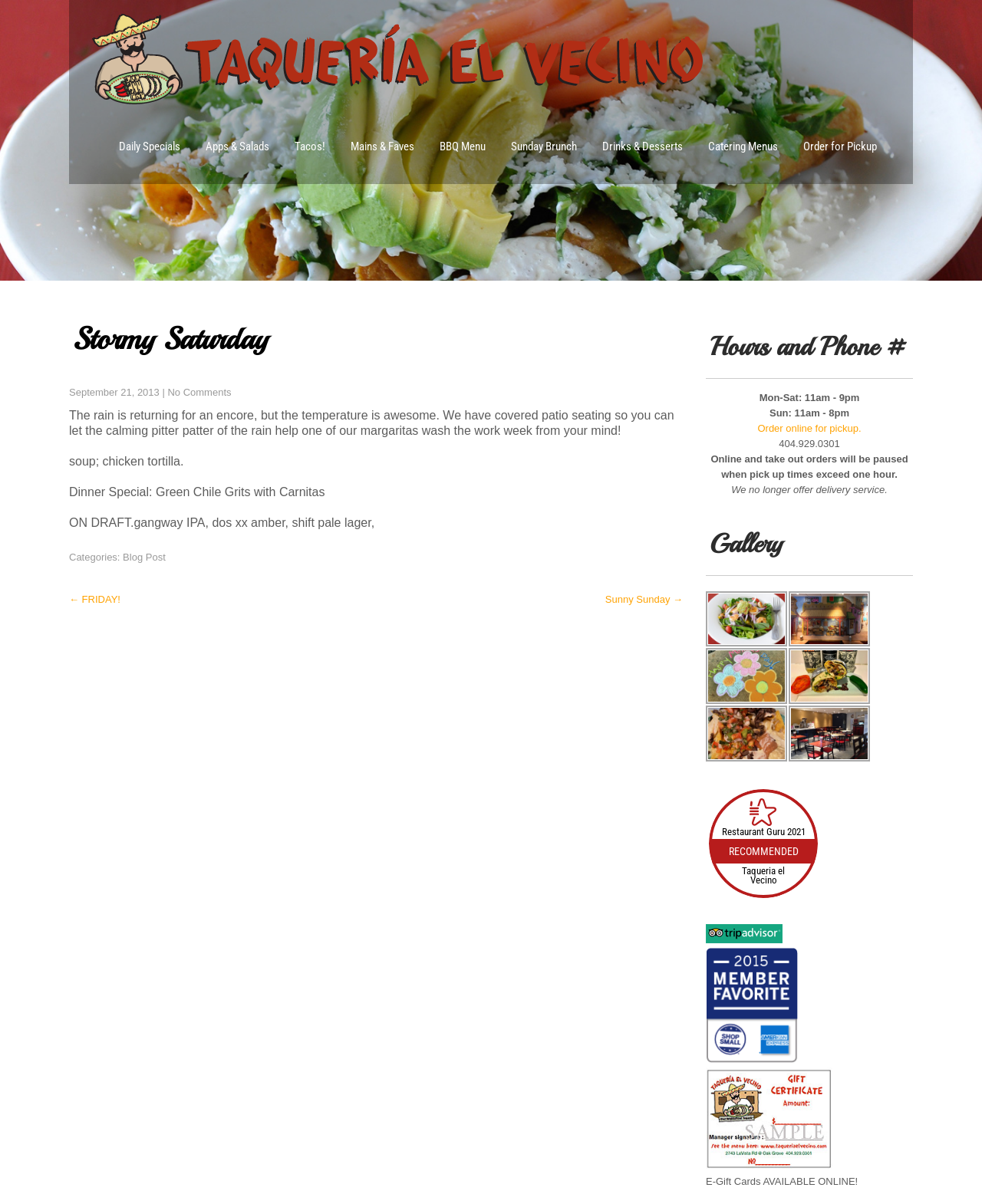Using the webpage screenshot, locate the HTML element that fits the following description and provide its bounding box: "Order for Pickup".

[0.806, 0.093, 0.905, 0.153]